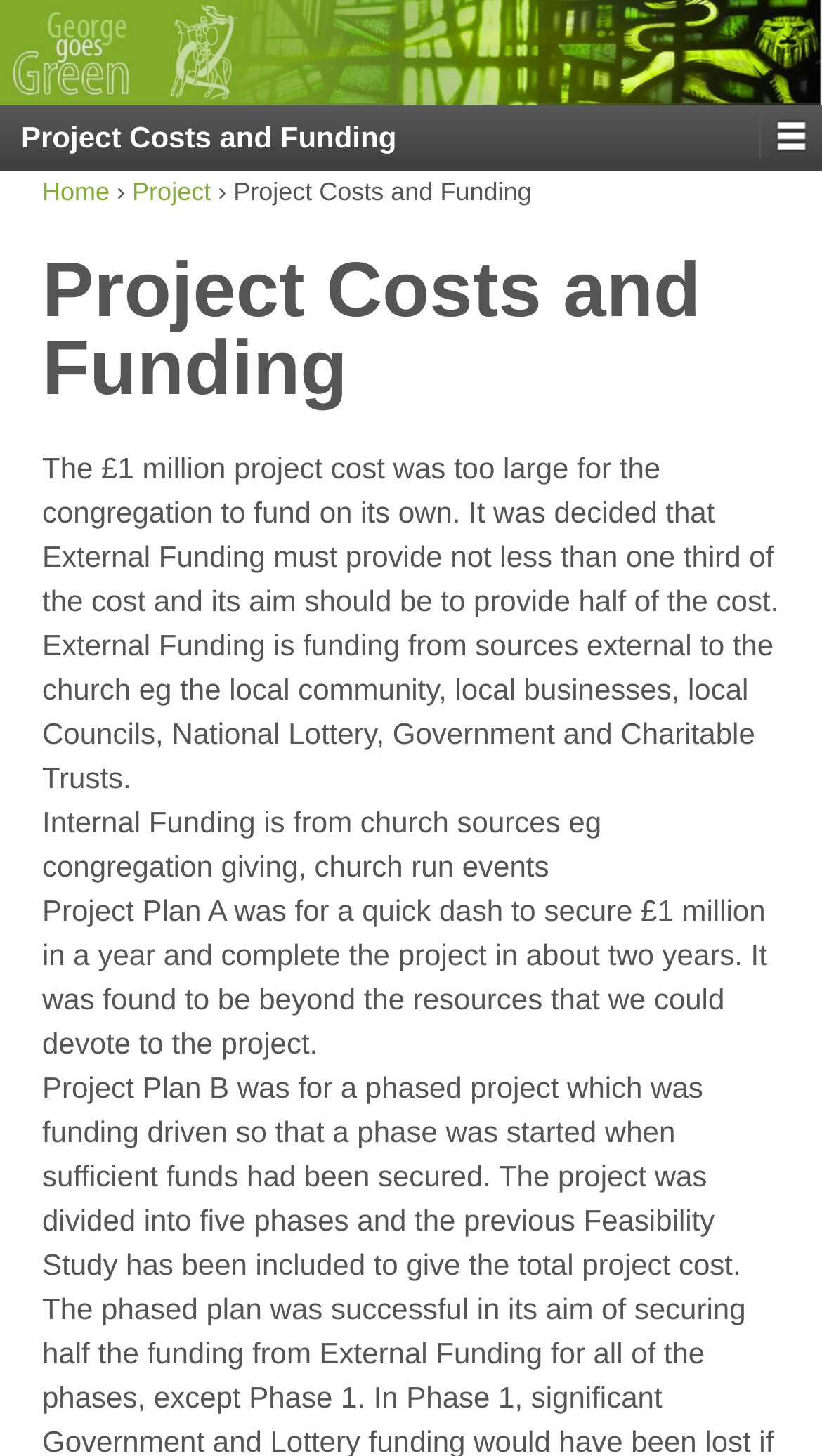Using a single word or phrase, answer the following question: 
How many phases are in Project Plan B?

five